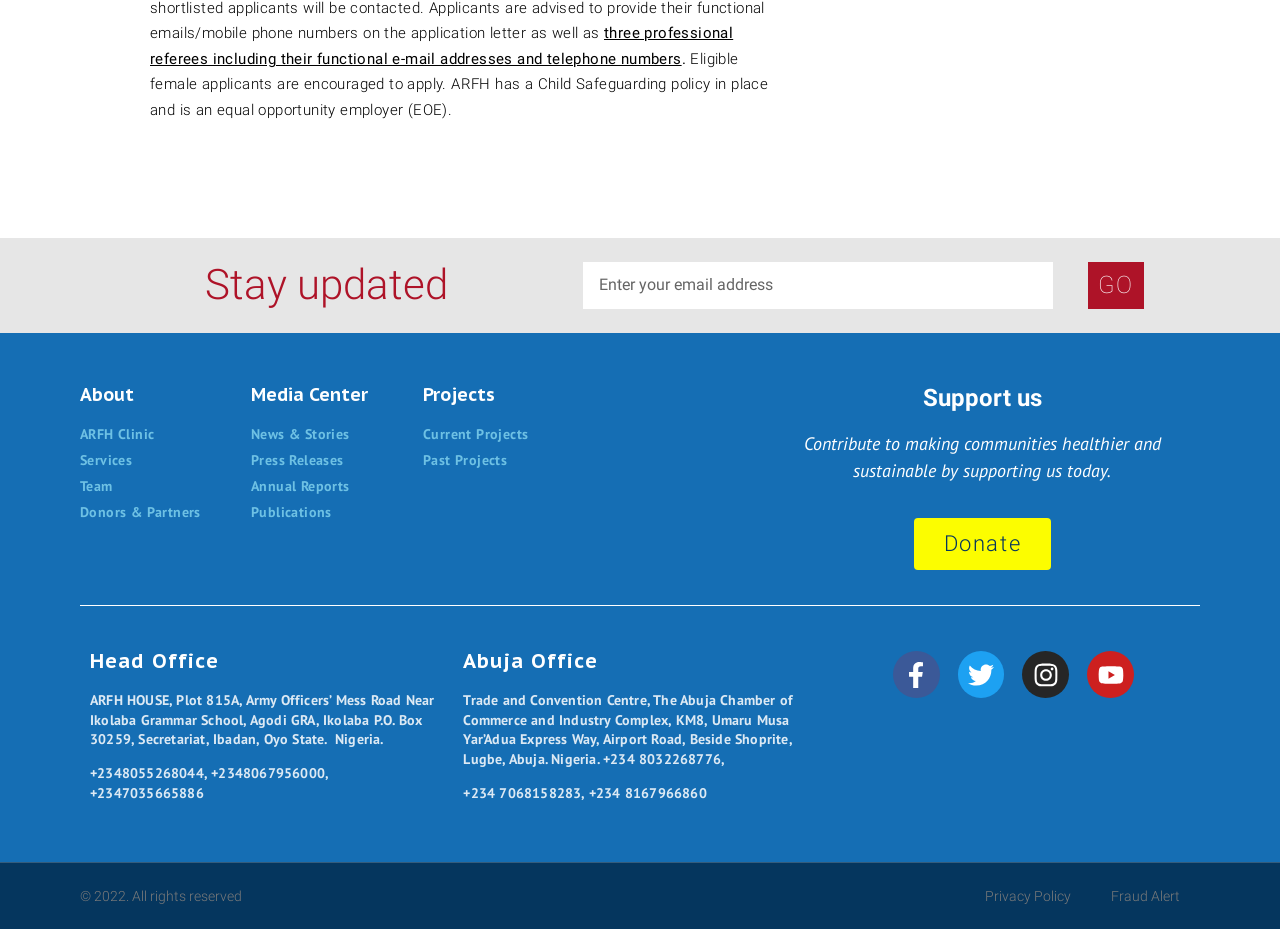Highlight the bounding box of the UI element that corresponds to this description: "Donors & Partners".

[0.062, 0.54, 0.18, 0.563]